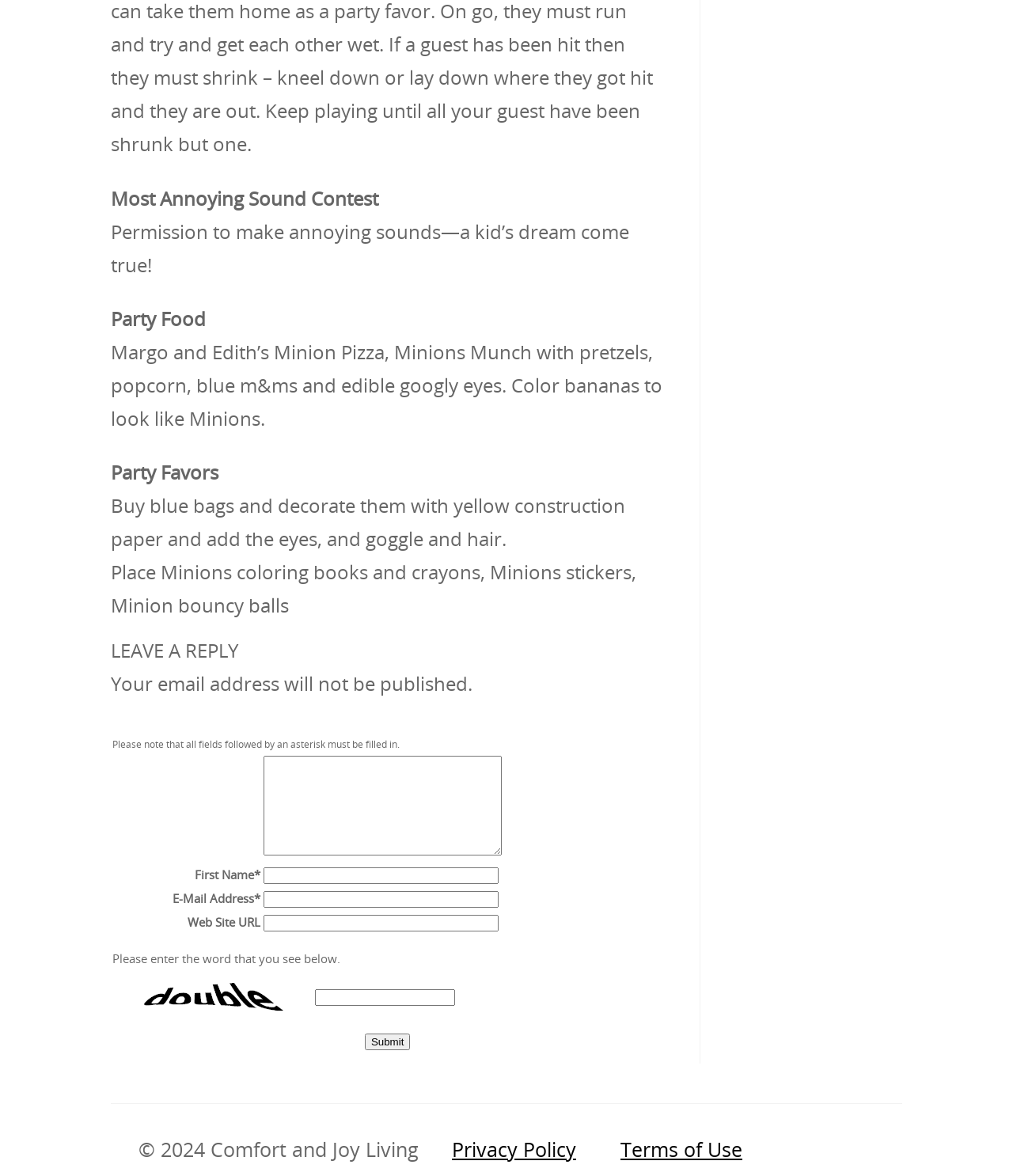Give a concise answer using one word or a phrase to the following question:
What is the theme of the party?

Minions